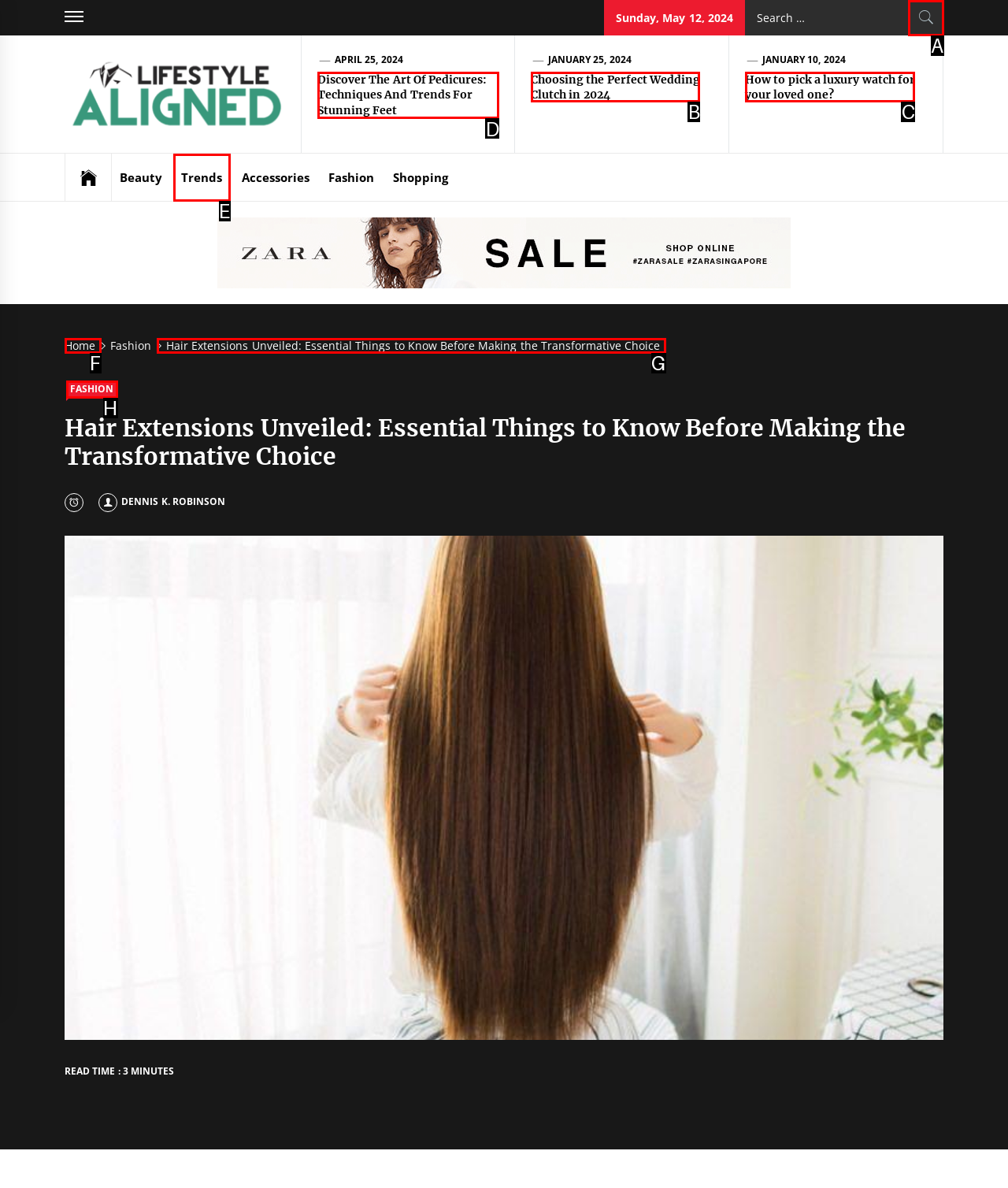Identify the correct UI element to click to follow this instruction: Check the latest post
Respond with the letter of the appropriate choice from the displayed options.

D